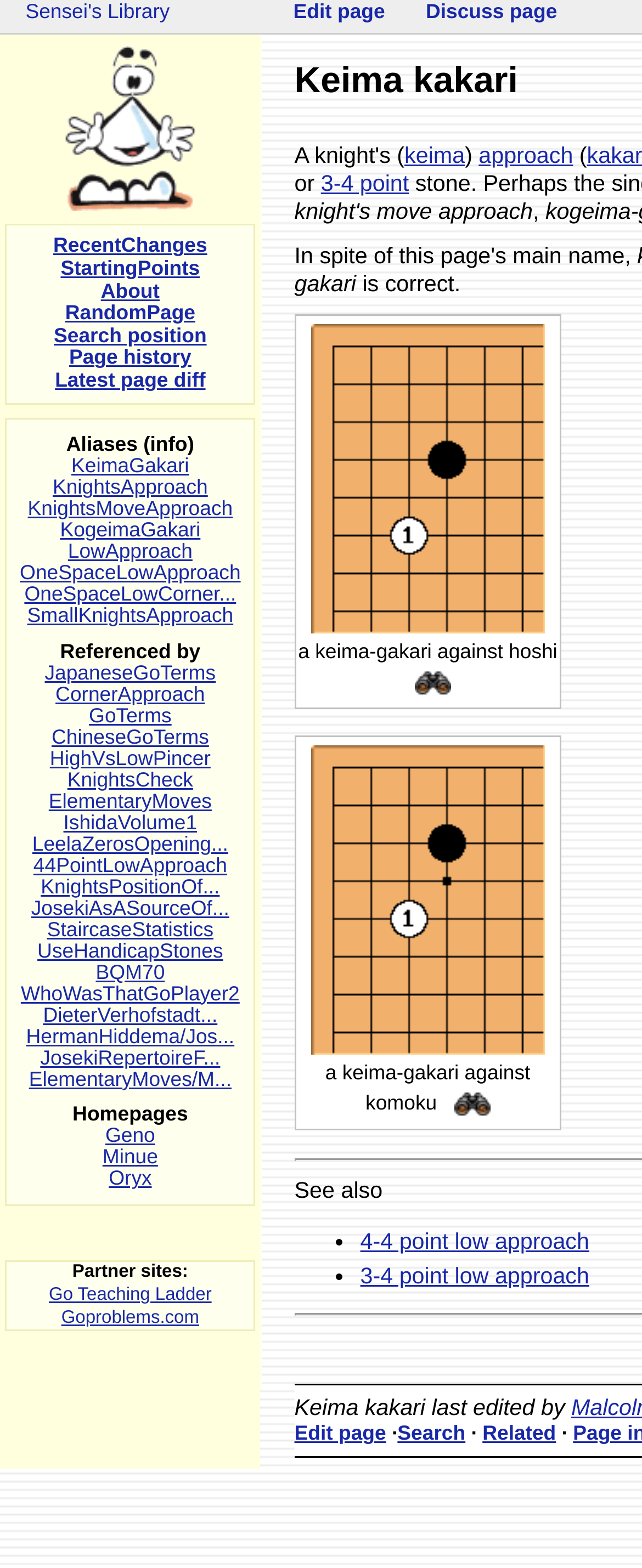Determine the bounding box for the UI element that matches this description: "parent_node: a keima-gakari against hoshi".

[0.484, 0.392, 0.848, 0.407]